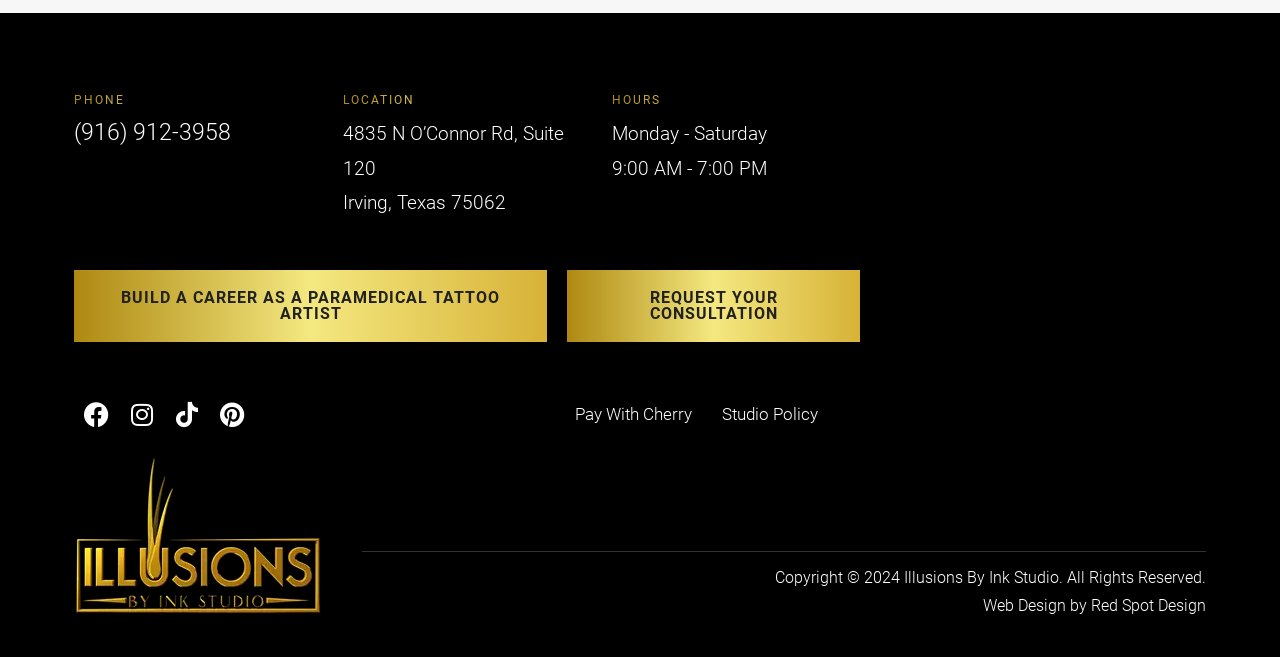Point out the bounding box coordinates of the section to click in order to follow this instruction: "Request a consultation".

[0.443, 0.411, 0.672, 0.521]